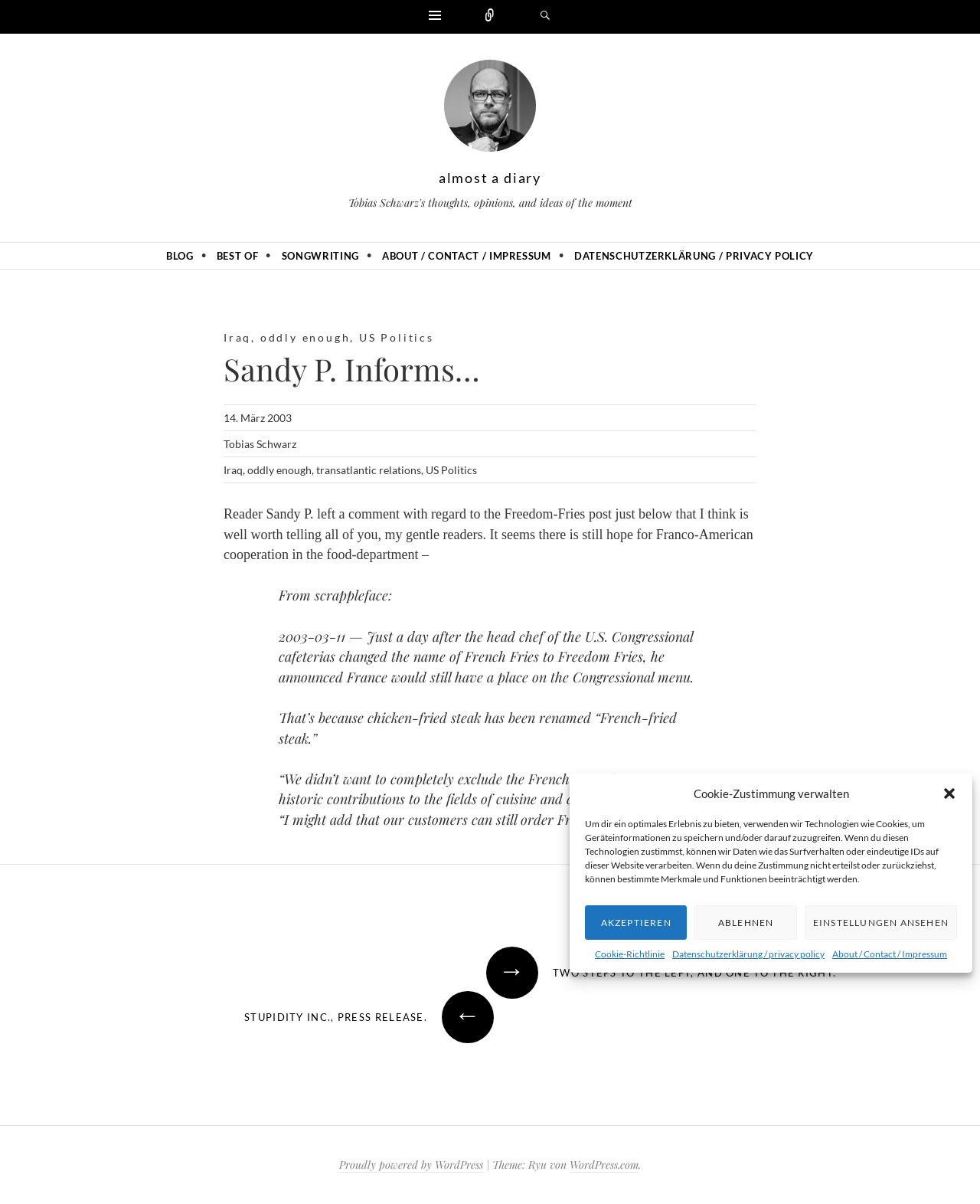Elaborate on the webpage's design and content in a detailed caption.

This webpage appears to be a personal blog, titled "almost a diary" by Tobias Schwarz. The page has a dialog box at the top, which is a cookie consent management system, where users can accept, decline, or customize their cookie settings. Below this dialog box, there are several navigation links, including "Widgets", "Zählen", "Suchen", and "almost a diary".

The main content of the page is an article with a heading "Sandy P. Informs…" and a subheading "Tobias Schwarz's thoughts, opinions, and ideas of the moment". The article has a header section with links to categories such as "Iraq", "oddly enough", "US Politics", and "transatlantic relations". 

The main content of the article is a post about a comment left by a reader named Sandy P. regarding a previous post about "Freedom-Fries". The post includes a blockquote from a source called "scrappleface", which discusses a humorous incident where the head chef of the U.S. Congressional cafeterias renamed French Fries to Freedom Fries, but then renamed chicken-fried steak to "French-fried steak" to still acknowledge France's culinary contributions.

At the bottom of the page, there are links to other sections of the blog, including "BLOG", "BEST OF", "SONGWRITING", "ABOUT / CONTACT / IMPRESSUM", and "DATENSCHUTZERKLÄRUNG / PRIVACY POLICY". There is also a footer section with links to the blog's archives and a copyright notice.